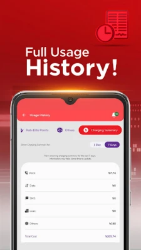Provide an in-depth description of the image.

The image showcases a smartphone screen displaying the "Full Usage History" feature of the My Robi application. The interface is designed with a vibrant red background, emphasizing the title in bold white text that captures users' attention. Users can see various usage statistics such as calls, texts, and data consumption, presented in a clear and organized manner. The application provides easy navigation options, including settings for switching data records and a button to manage usage preferences. This feature is part of Robi's commitment to providing subscribers with comprehensive and user-friendly account management tools.